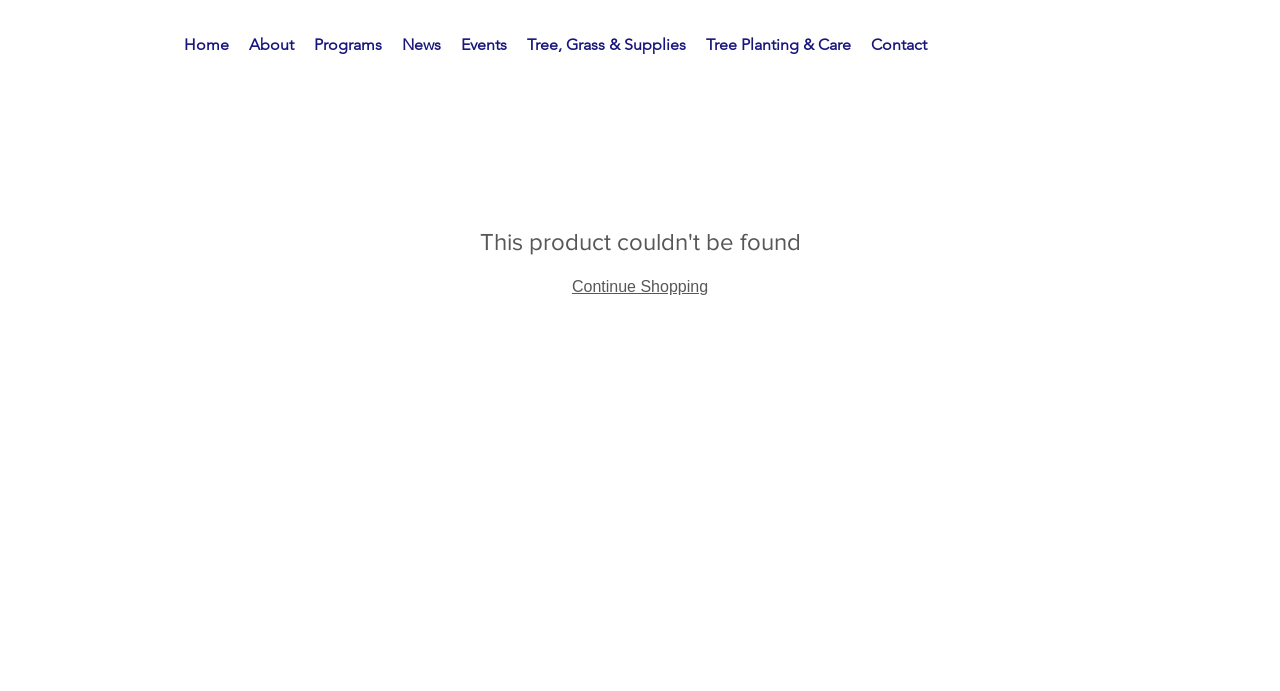Please locate the bounding box coordinates of the element that should be clicked to achieve the given instruction: "Download Ronaldo Anthem MP3".

None